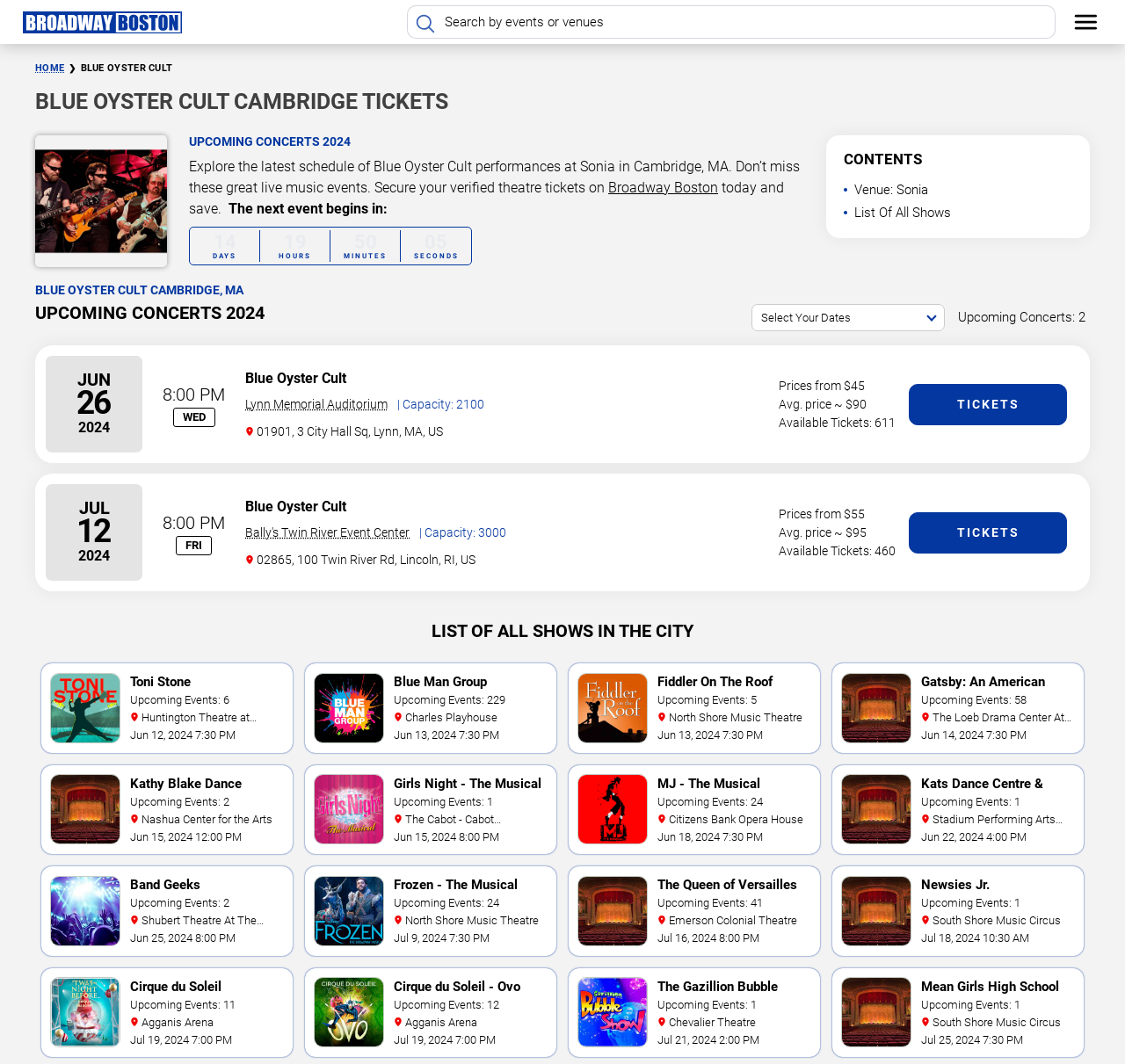Extract the bounding box coordinates for the described element: "Tickets". The coordinates should be represented as four float numbers between 0 and 1: [left, top, right, bottom].

[0.808, 0.481, 0.948, 0.52]